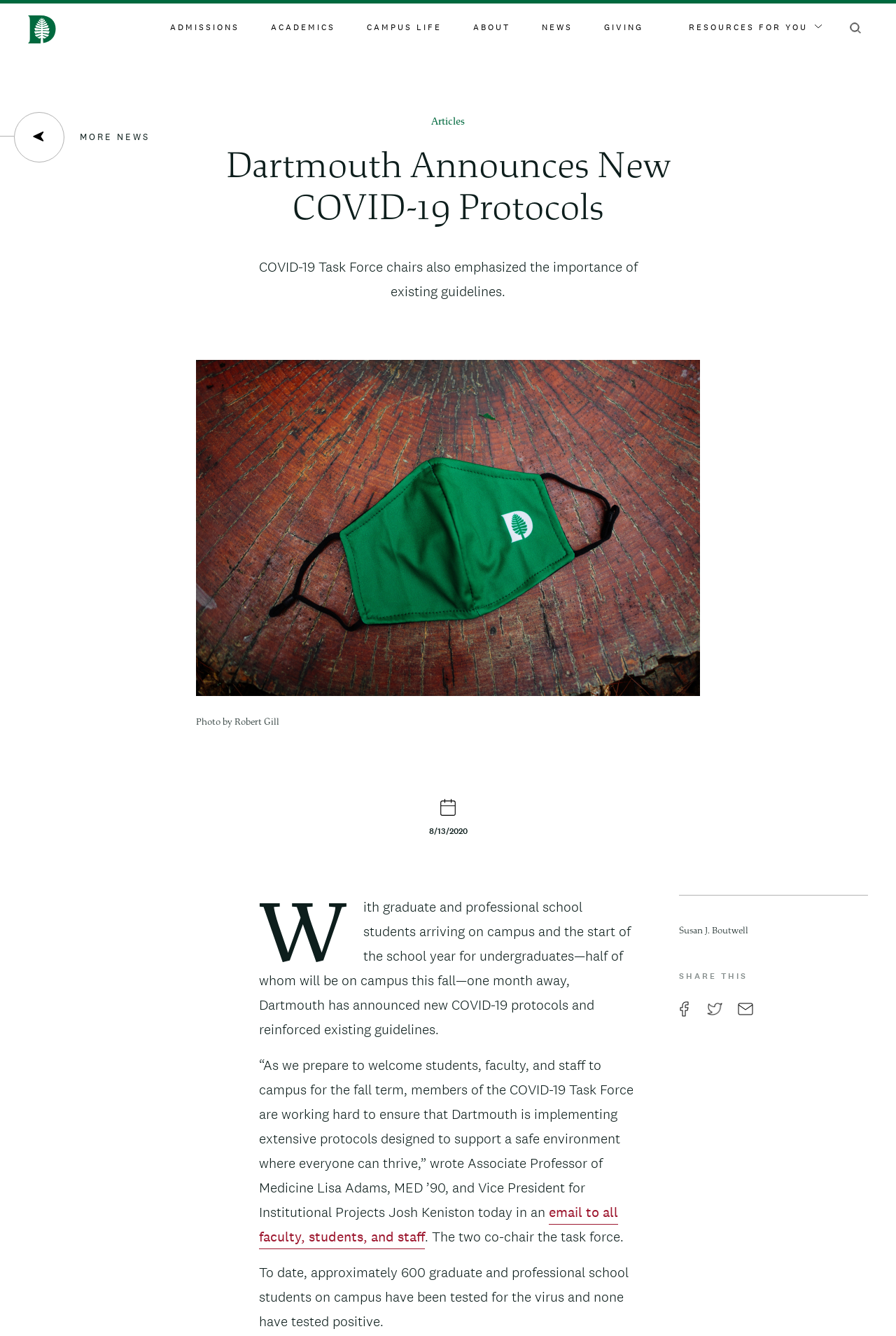Summarize the webpage with intricate details.

The webpage is about Dartmouth College's announcement of new COVID-19 protocols. At the top, there is a navigation menu with links to "ADMISSIONS", "ACADEMICS", "CAMPUS LIFE", "ABOUT", "NEWS", and "GIVING". Below the navigation menu, there is a prominent button "RESOURCES FOR YOU" and a search button.

The main content of the webpage is an article about the new COVID-19 protocols. The article has a heading "Dartmouth Announces New COVID-19 Protocols" and a subtitle "News subtitle". The article features an image of a person wearing a mask, with a caption "Photo by Robert Gill". The image is positioned above the article's body text.

The article's body text is divided into several paragraphs, discussing the new protocols and guidelines for the upcoming school year. The text mentions the COVID-19 Task Force and quotes its co-chairs, Associate Professor of Medicine Lisa Adams and Vice President for Institutional Projects Josh Keniston. There is also a link to an email sent to all faculty, students, and staff.

At the bottom of the article, there is a section with sharing options, including links to Facebook, Twitter, and Email. The author of the article, Susan J. Boutwell, is credited below the sharing options.